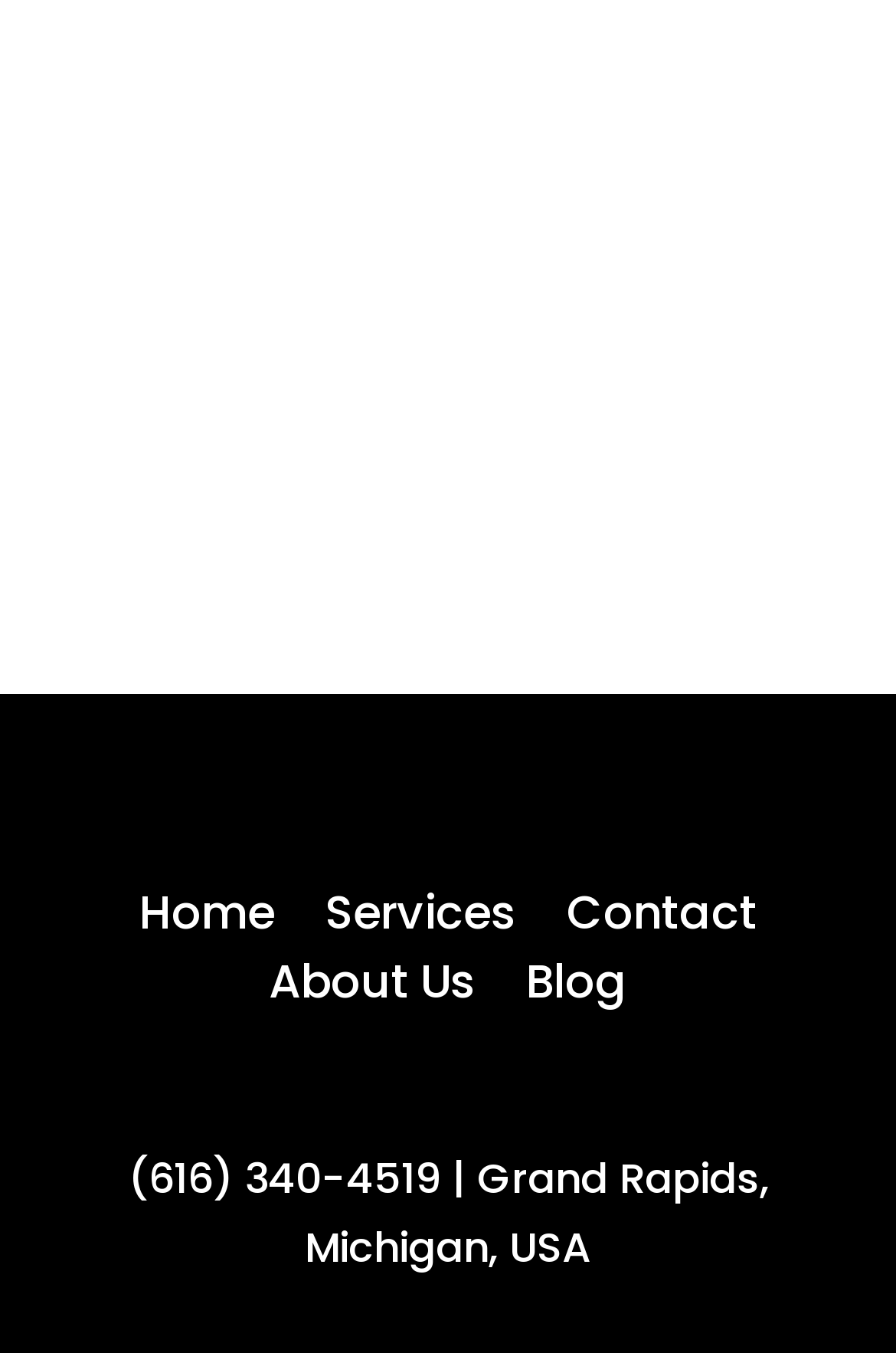Provide the bounding box coordinates of the HTML element described by the text: "Skip to main content".

None